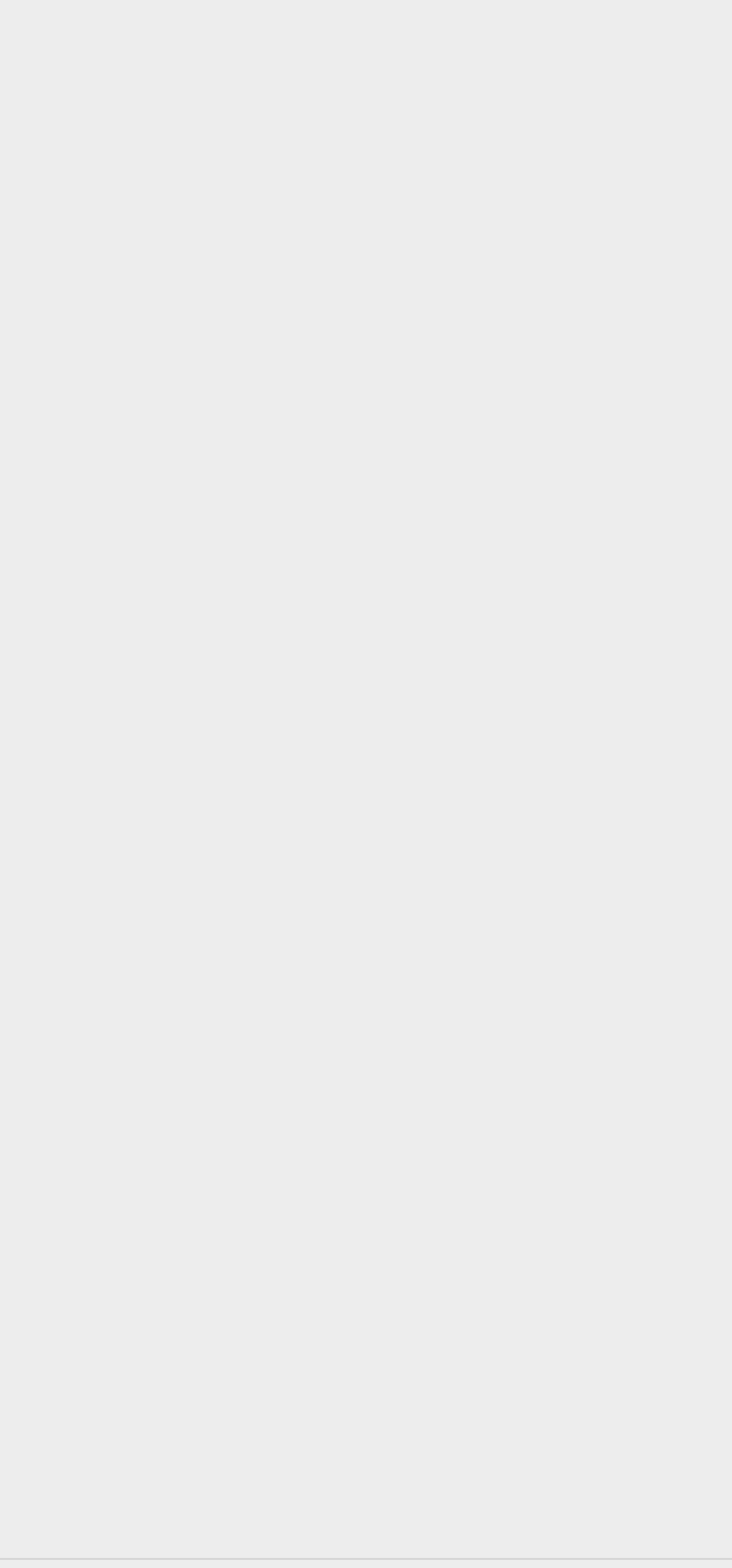Find the coordinates for the bounding box of the element with this description: "Disclaimer".

[0.051, 0.67, 0.231, 0.689]